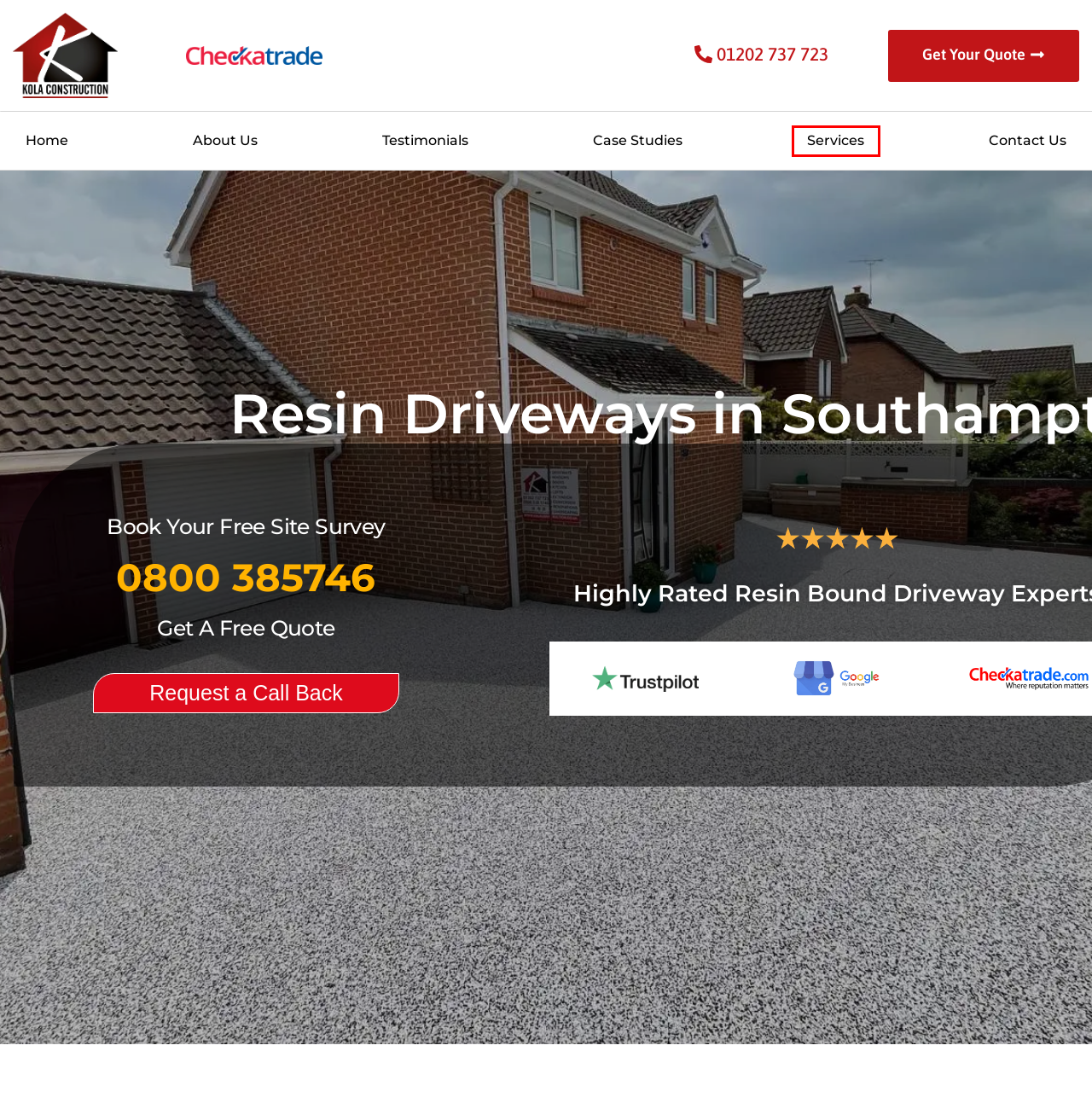Given a screenshot of a webpage with a red bounding box, please pick the webpage description that best fits the new webpage after clicking the element inside the bounding box. Here are the candidates:
A. Privacy Policy - Kola Construction
B. Our Services | Call Us 01202 737723 | Kola Construction
C. Contact Us | 01202 737723 | Dorset Building Company
D. Landscaping and Garden Design in Dorset | Kola Construction
E. Finance - Kola Construction
F. Case Studies - Kola Construction
G. About Kola Construction | Your Local Builders 01202 737723
H. Testimonials - Kola Construction

B